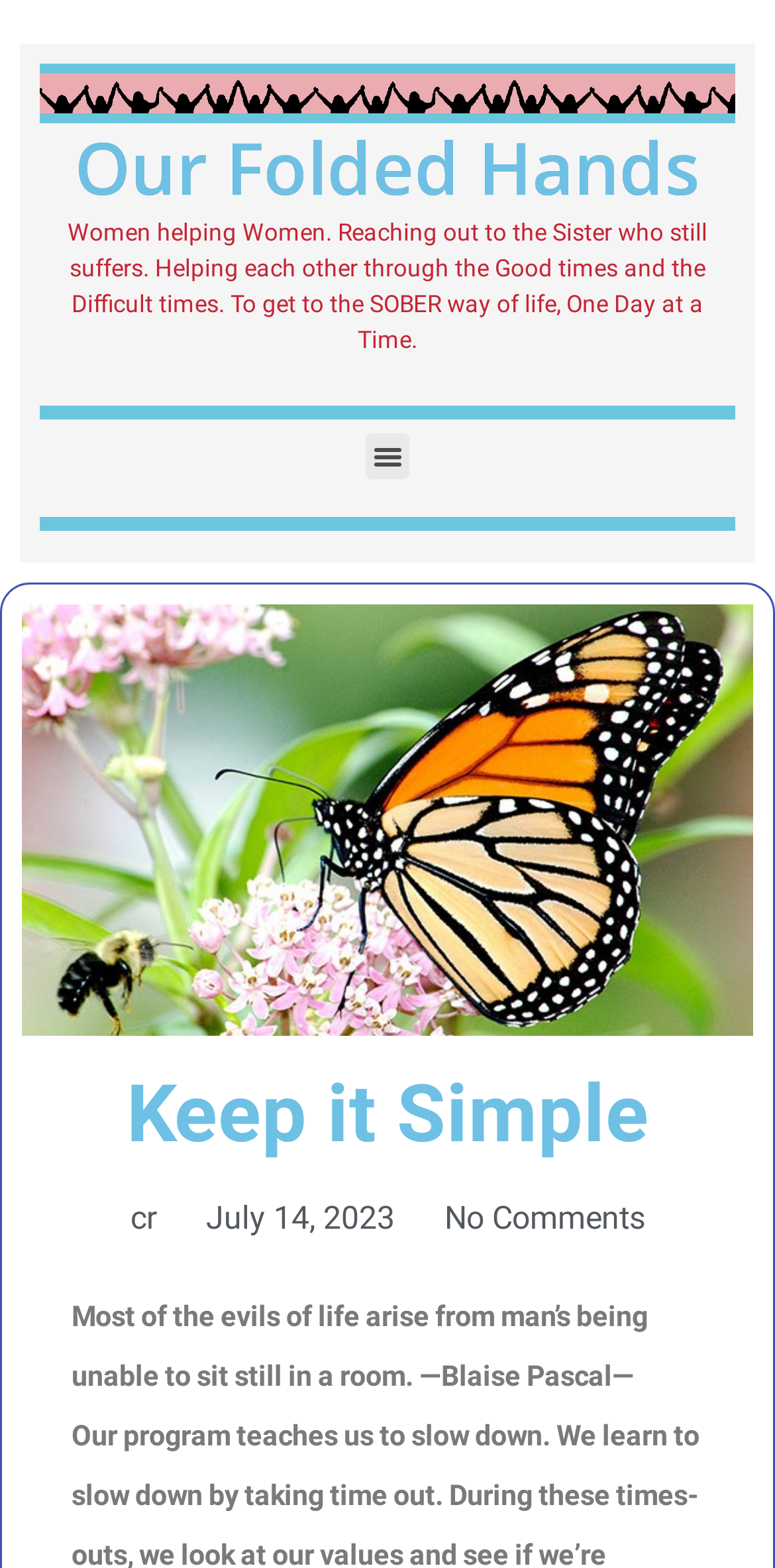What is the purpose of the organization?
Please analyze the image and answer the question with as much detail as possible.

The purpose of the organization can be inferred from the static text element that reads 'Women helping Women. Reaching out to the Sister who still suffers. Helping each other through the Good times and the Difficult times. To get to the SOBER way of life, One Day at a Time.'. This text suggests that the organization's purpose is to help women support each other in achieving sobriety.